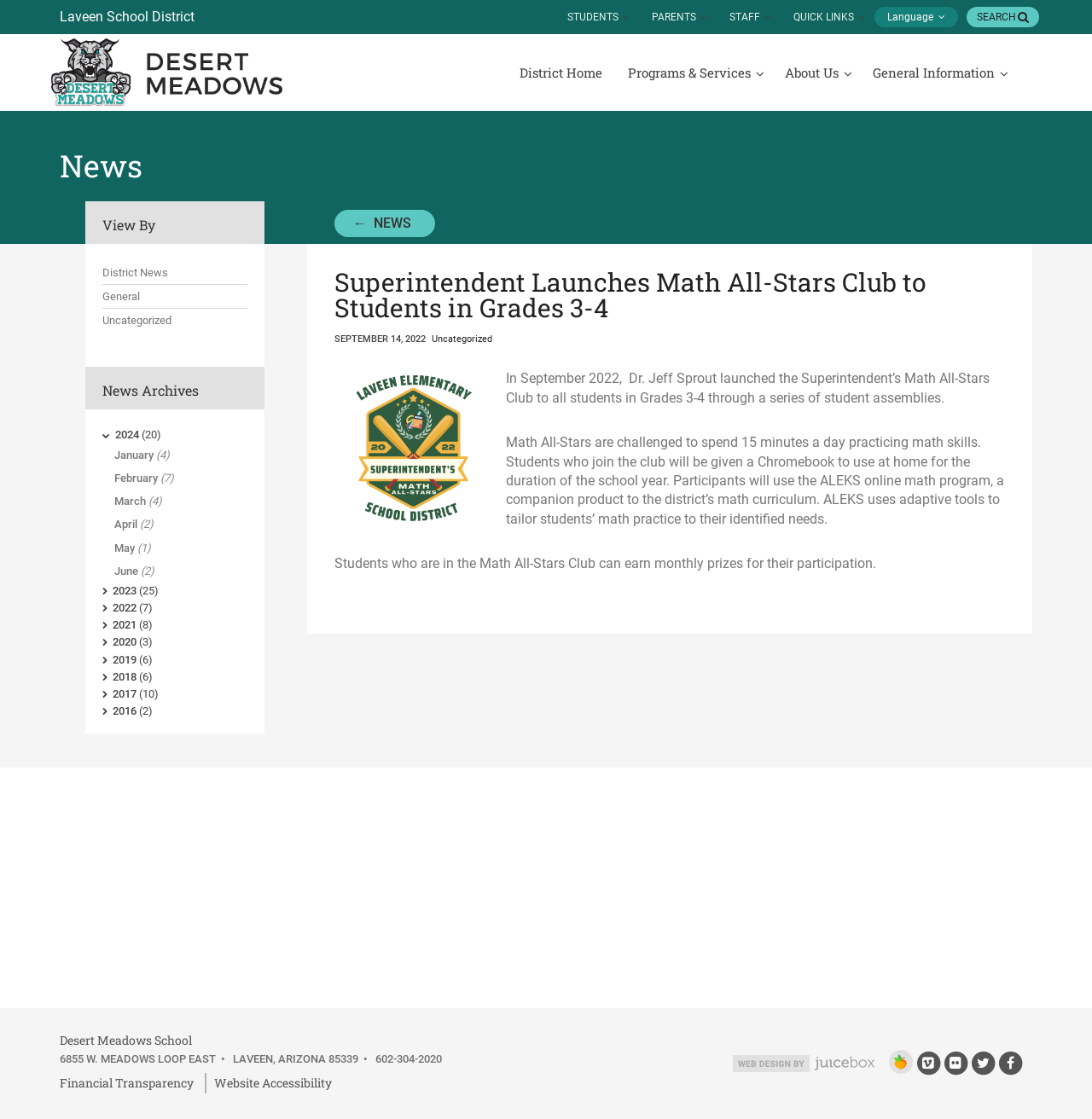Could you provide the bounding box coordinates for the portion of the screen to click to complete this instruction: "Read news"?

[0.055, 0.099, 0.945, 0.162]